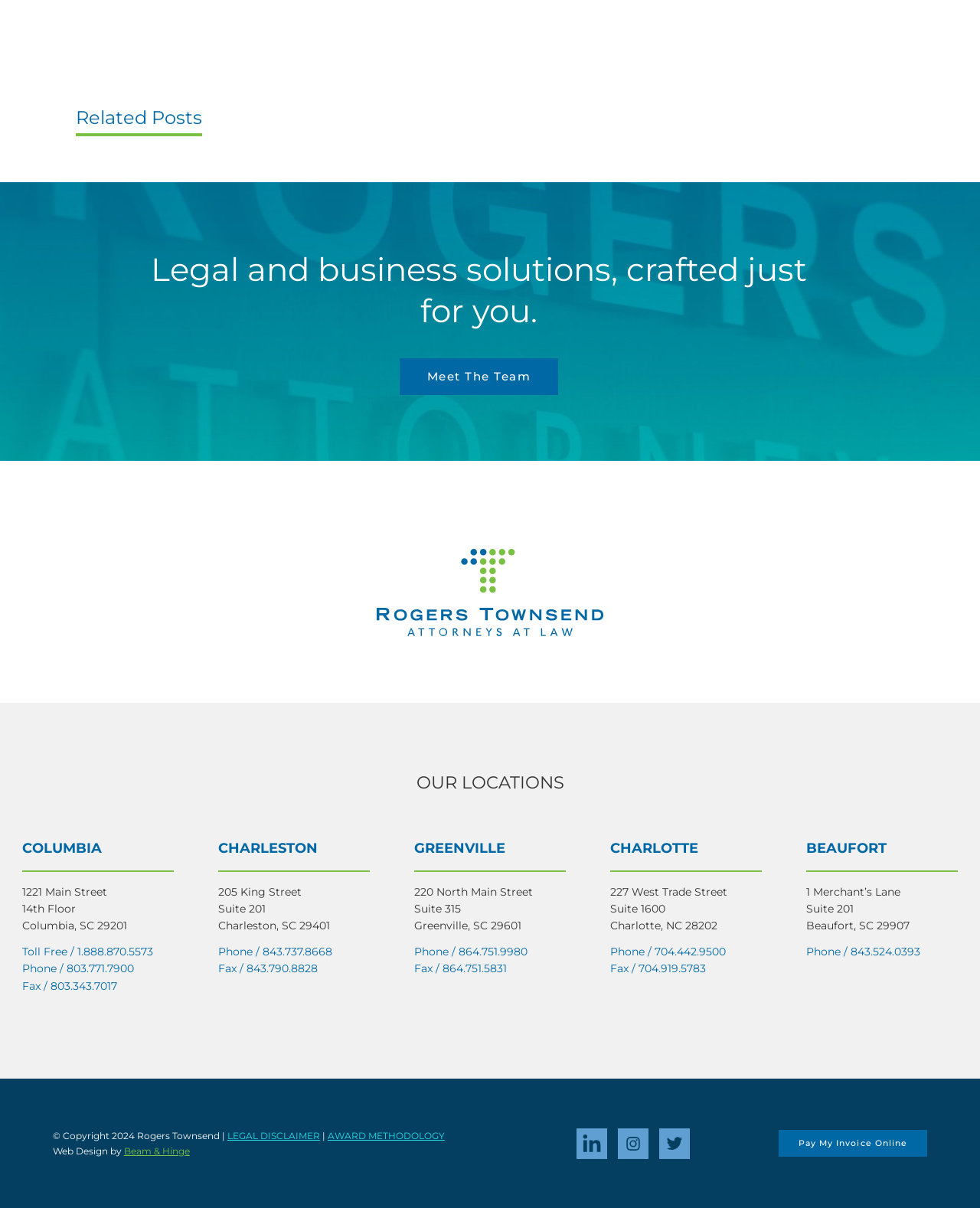Determine the bounding box coordinates of the clickable element necessary to fulfill the instruction: "View location details in Columbia". Provide the coordinates as four float numbers within the 0 to 1 range, i.e., [left, top, right, bottom].

[0.022, 0.693, 0.178, 0.722]